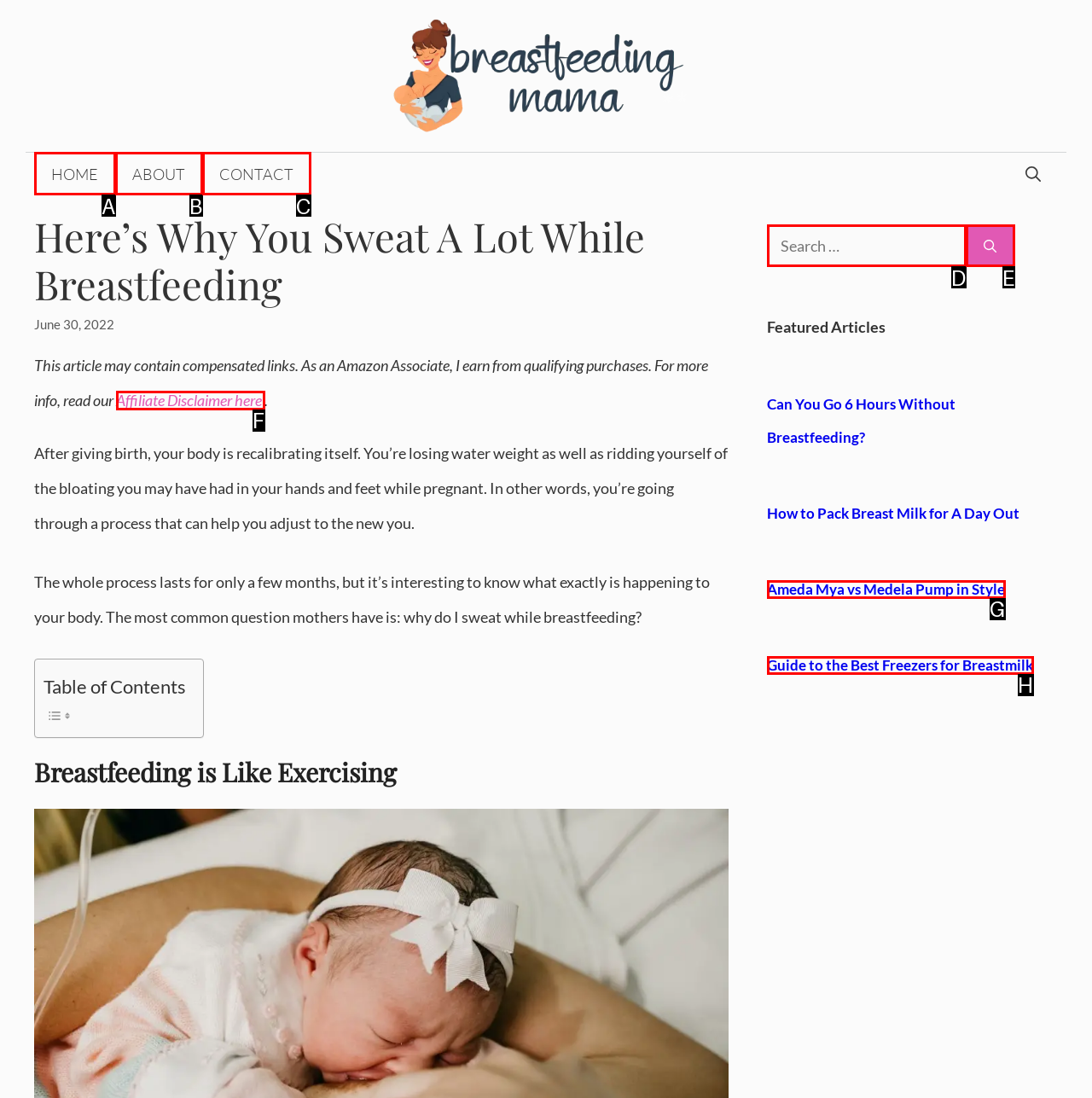Pick the option that best fits the description: Home. Reply with the letter of the matching option directly.

A